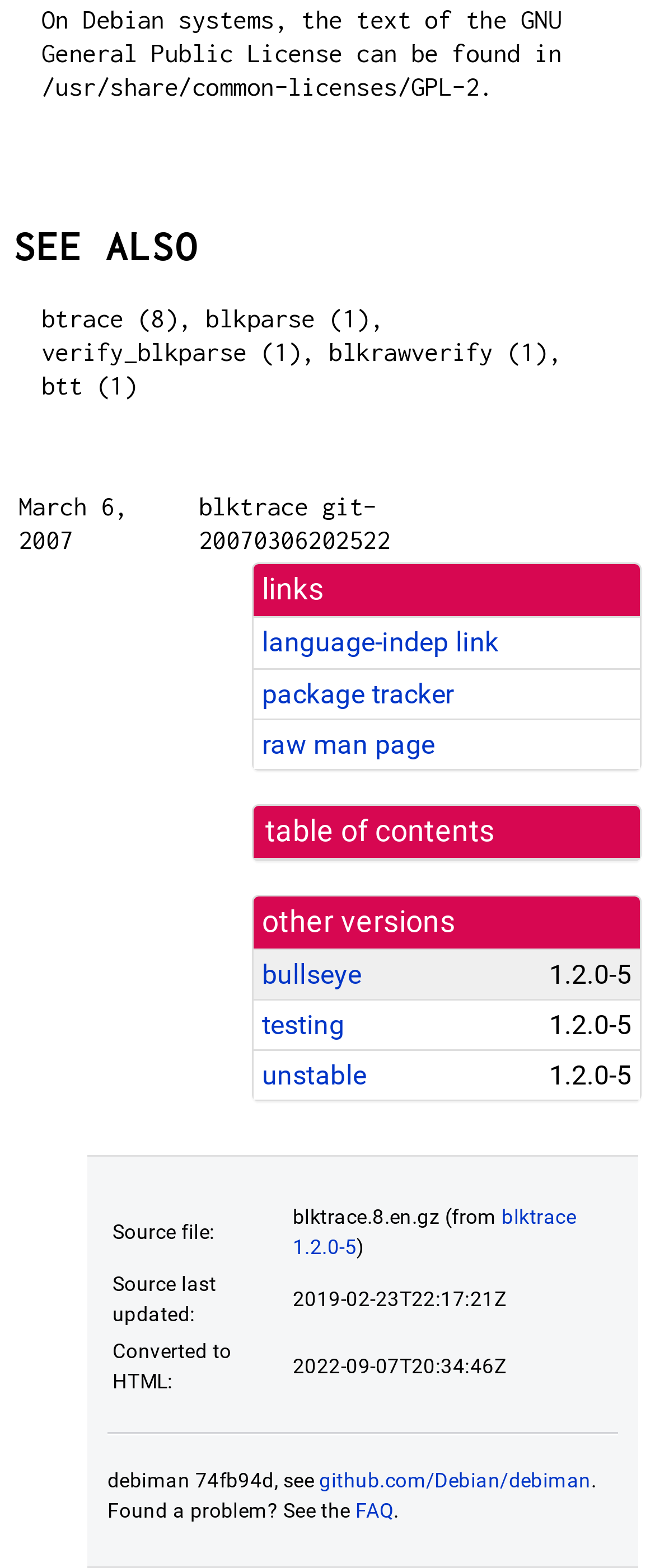How many versions of the software are listed?
Please ensure your answer is as detailed and informative as possible.

The page lists three versions of the software: bullseye, testing, and unstable. These versions are listed under the 'other versions' heading.